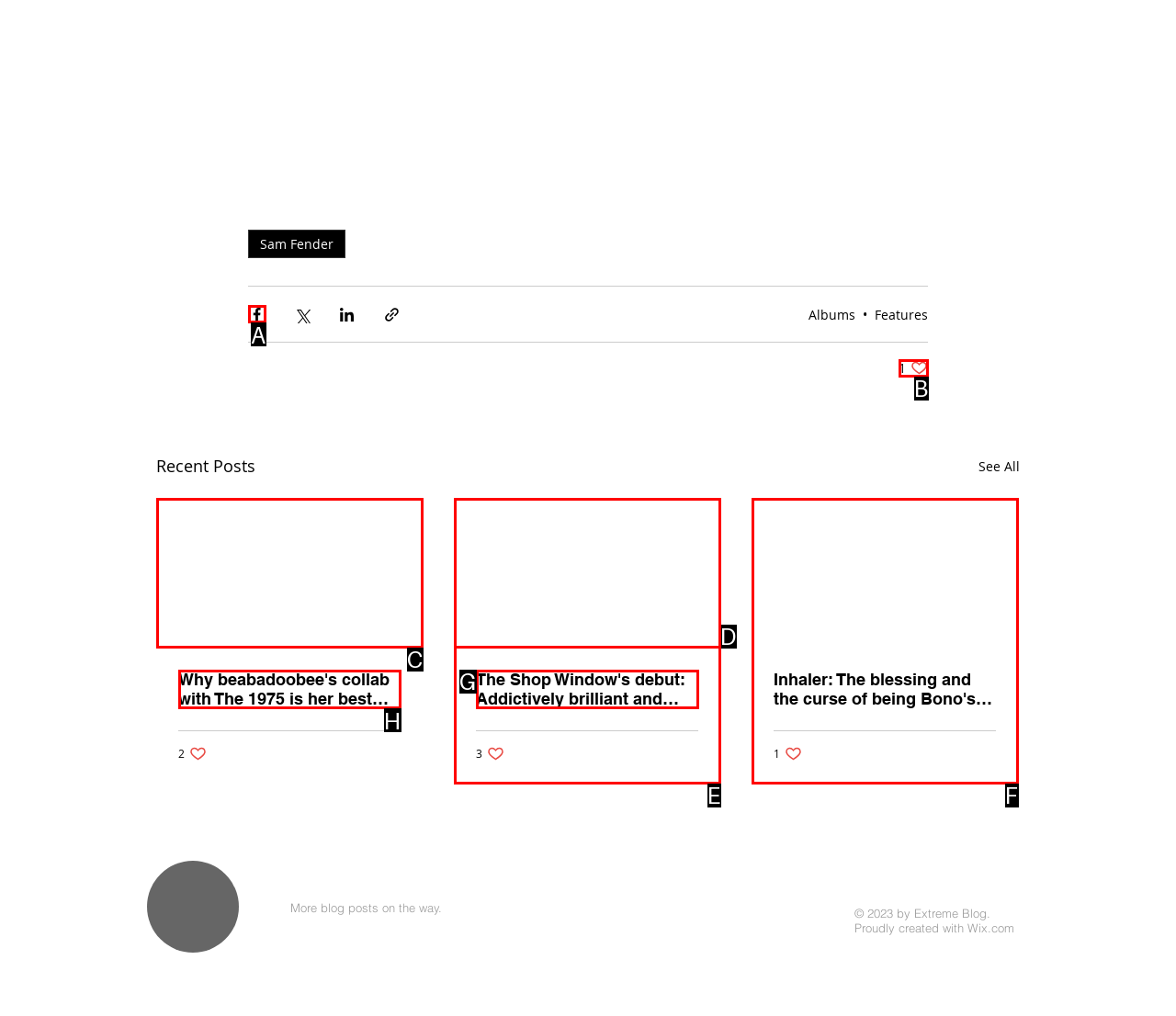To achieve the task: Read the article about beabadoobee's collab with The 1975, which HTML element do you need to click?
Respond with the letter of the correct option from the given choices.

H